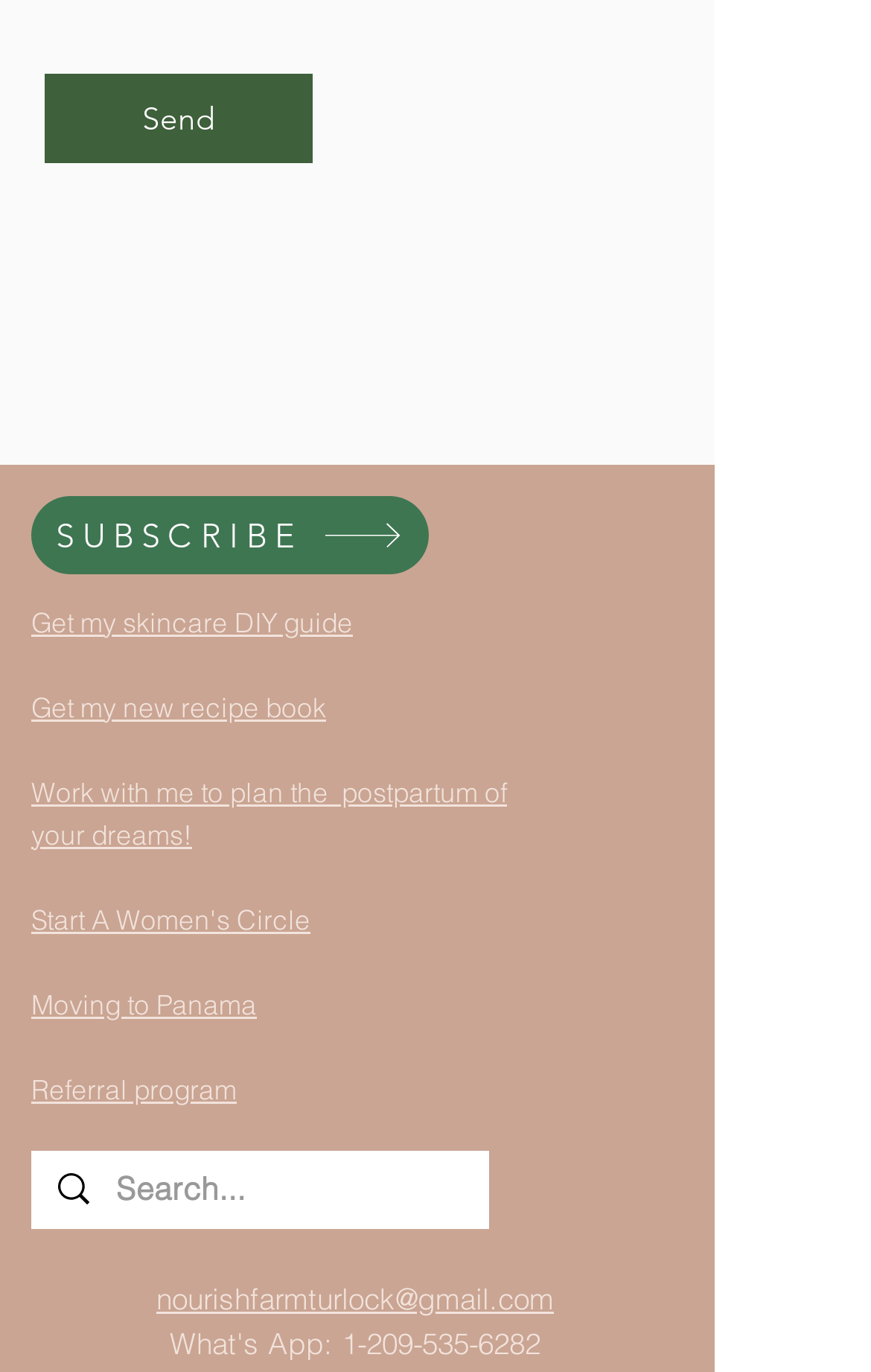Determine the bounding box coordinates of the clickable region to carry out the instruction: "Search for a topic".

[0.133, 0.838, 0.464, 0.896]